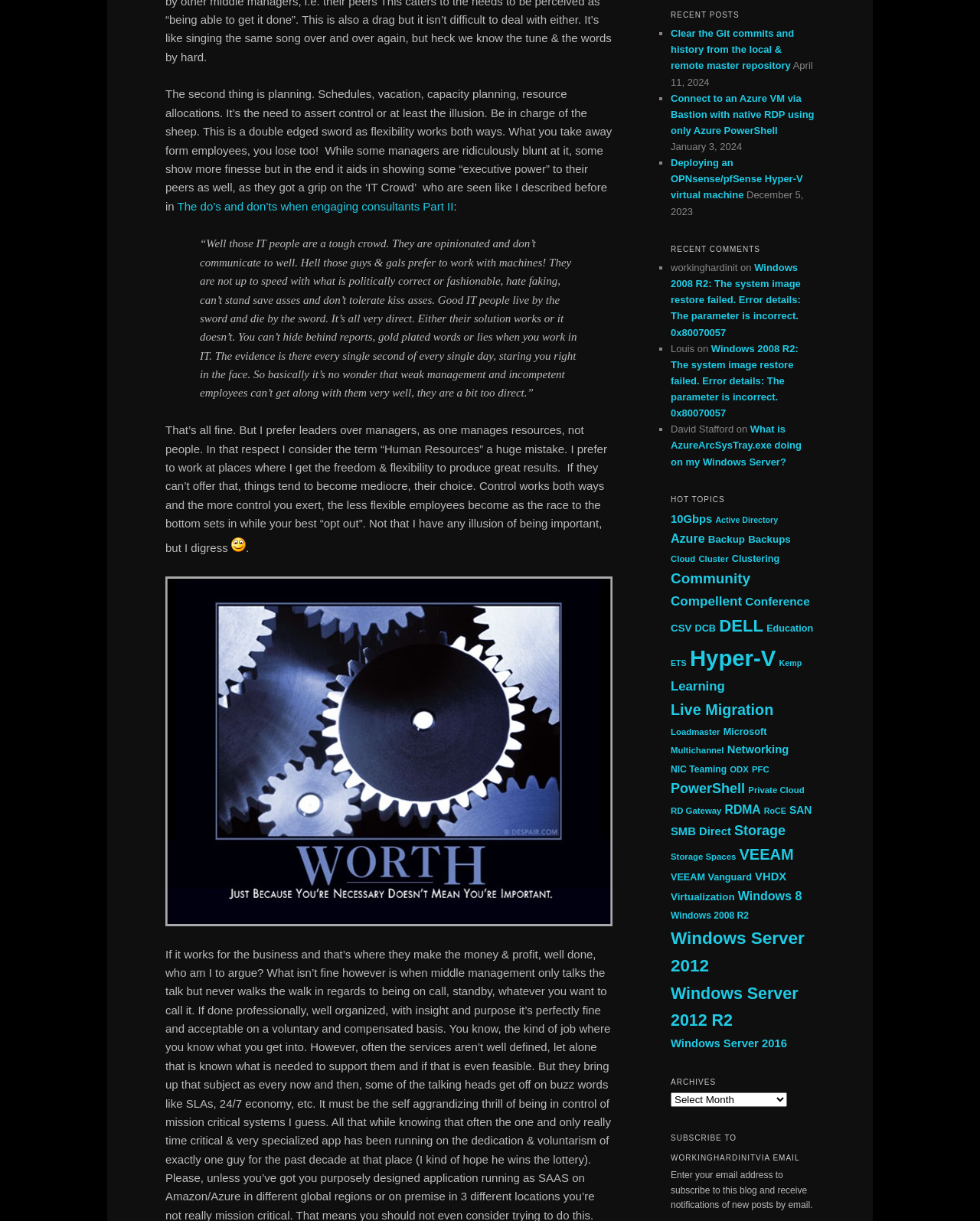Please identify the bounding box coordinates of the element on the webpage that should be clicked to follow this instruction: "Explore the archive". The bounding box coordinates should be given as four float numbers between 0 and 1, formatted as [left, top, right, bottom].

[0.684, 0.879, 0.831, 0.895]